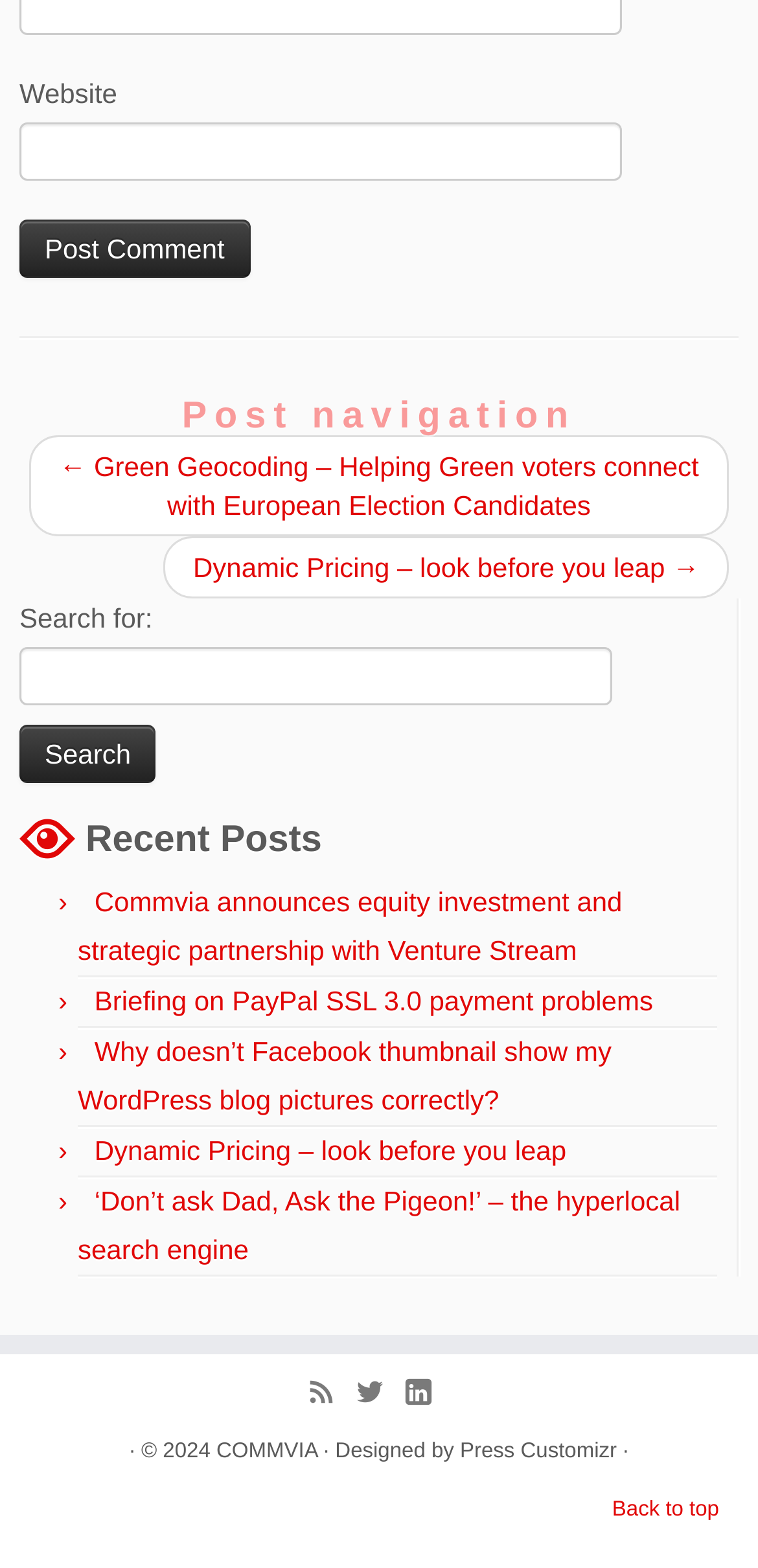Locate the bounding box coordinates for the element described below: "COMMVIA". The coordinates must be four float values between 0 and 1, formatted as [left, top, right, bottom].

[0.285, 0.918, 0.419, 0.933]